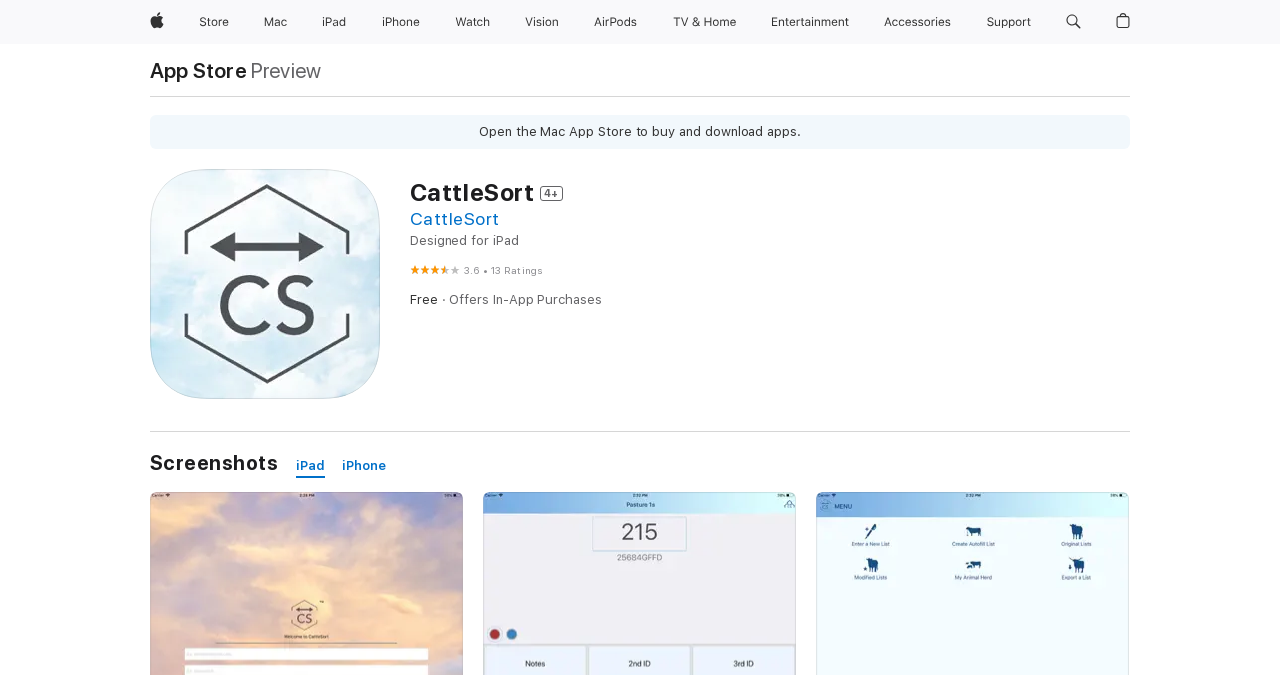Find the bounding box coordinates of the area that needs to be clicked in order to achieve the following instruction: "View CattleSort details". The coordinates should be specified as four float numbers between 0 and 1, i.e., [left, top, right, bottom].

[0.32, 0.308, 0.39, 0.339]